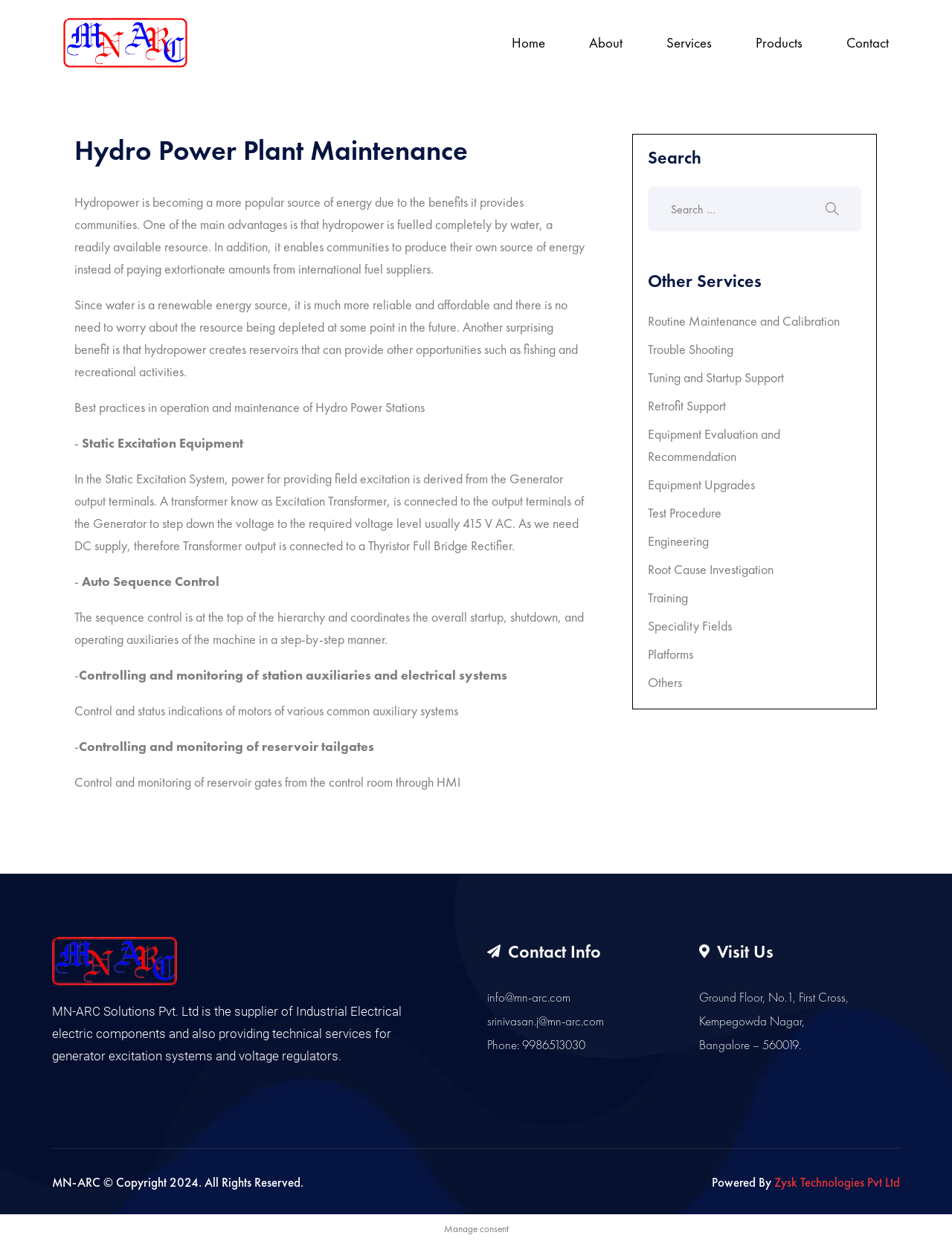Respond with a single word or phrase to the following question: What is the main topic of this webpage?

Hydro Power Plant Maintenance